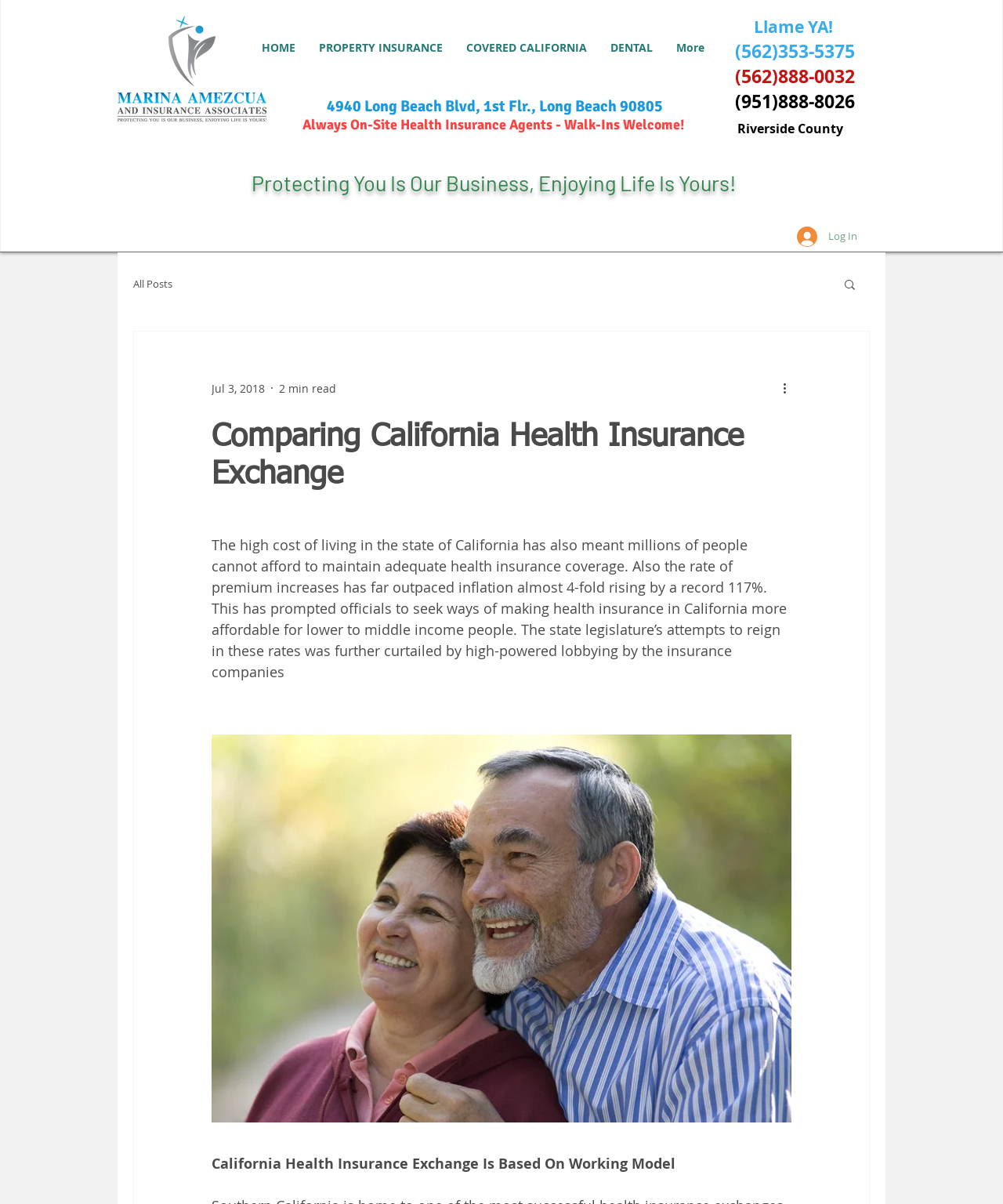Using the webpage screenshot and the element description DENTAL, determine the bounding box coordinates. Specify the coordinates in the format (top-left x, top-left y, bottom-right x, bottom-right y) with values ranging from 0 to 1.

[0.597, 0.031, 0.662, 0.048]